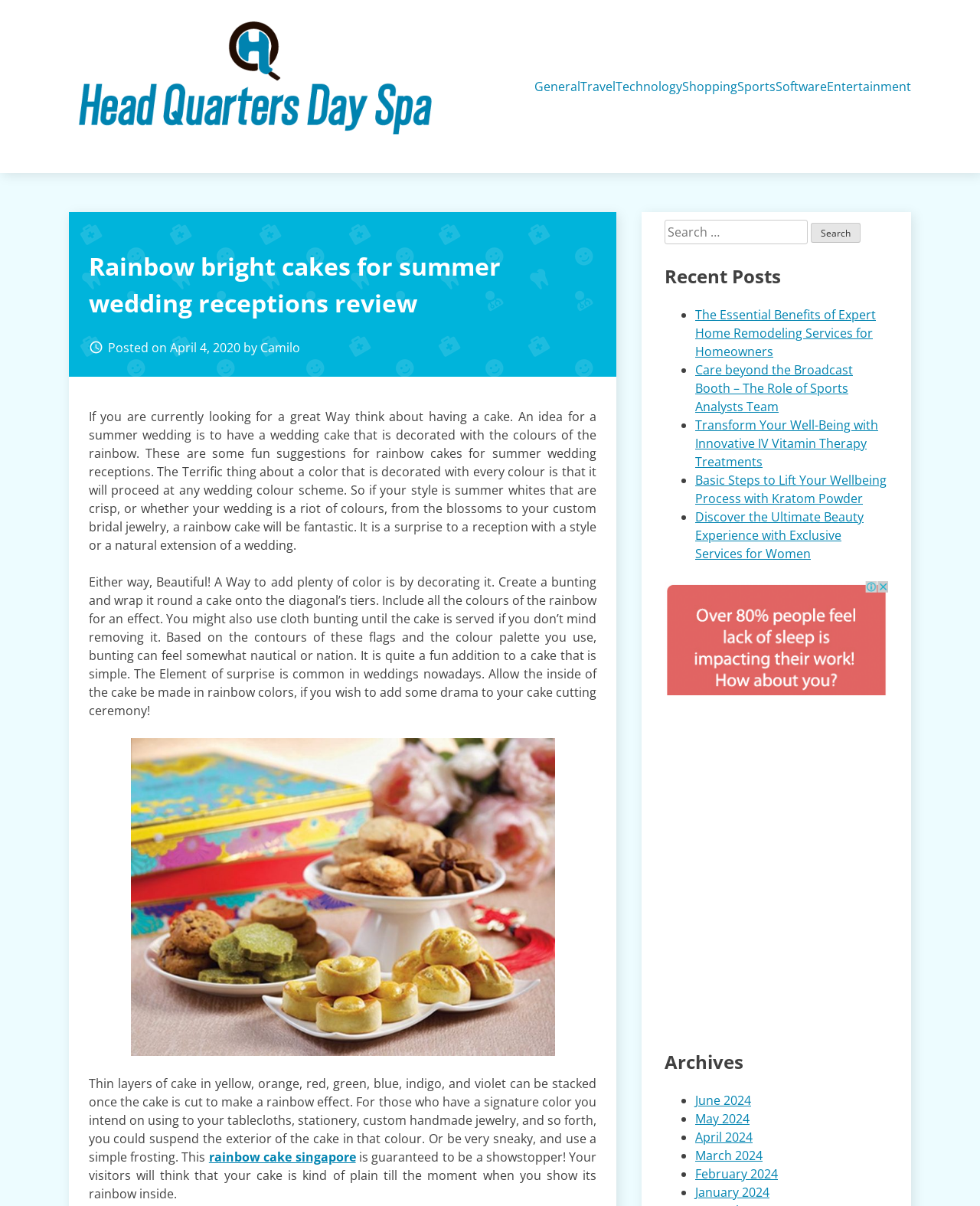What is the category of the article 'The Essential Benefits of Expert Home Remodeling Services for Homeowners'?
Look at the image and respond with a one-word or short-phrase answer.

General